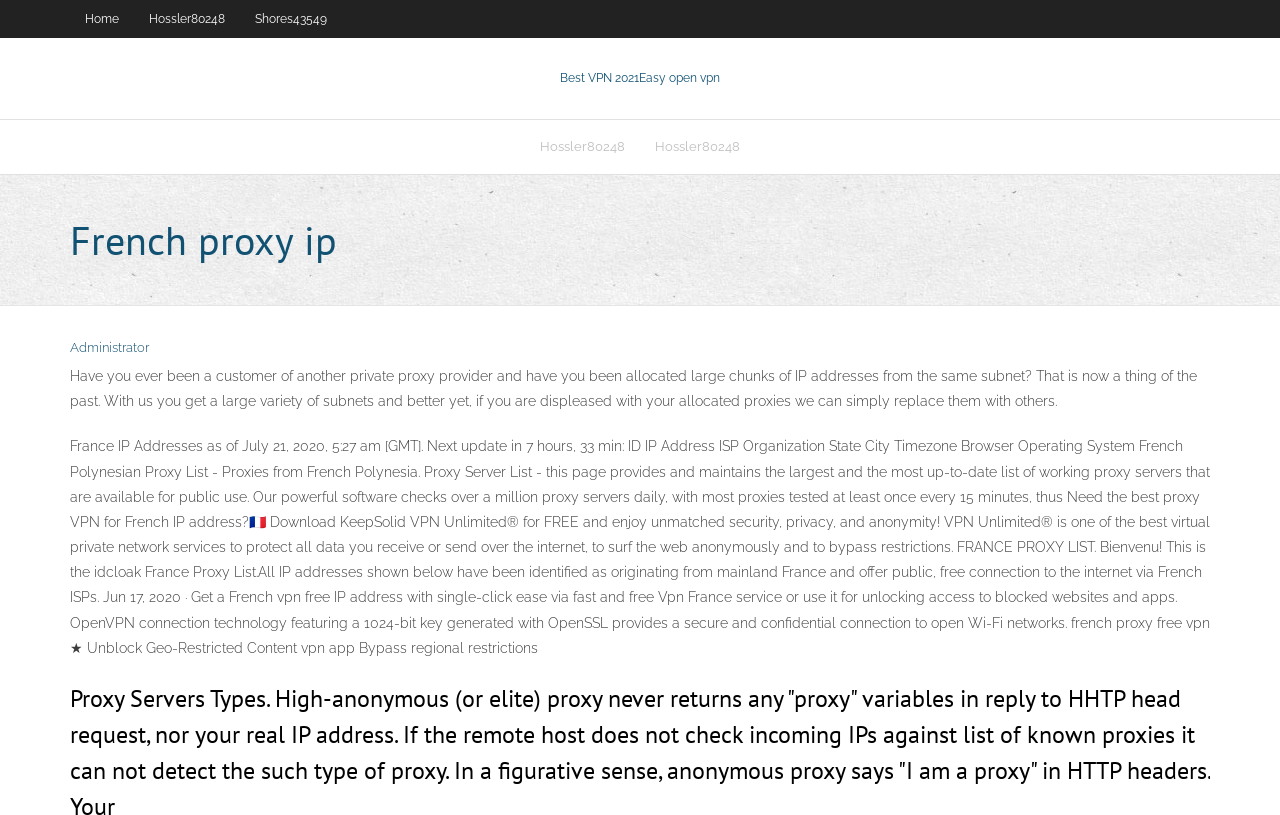How many links are there in the top navigation bar?
From the image, respond using a single word or phrase.

3